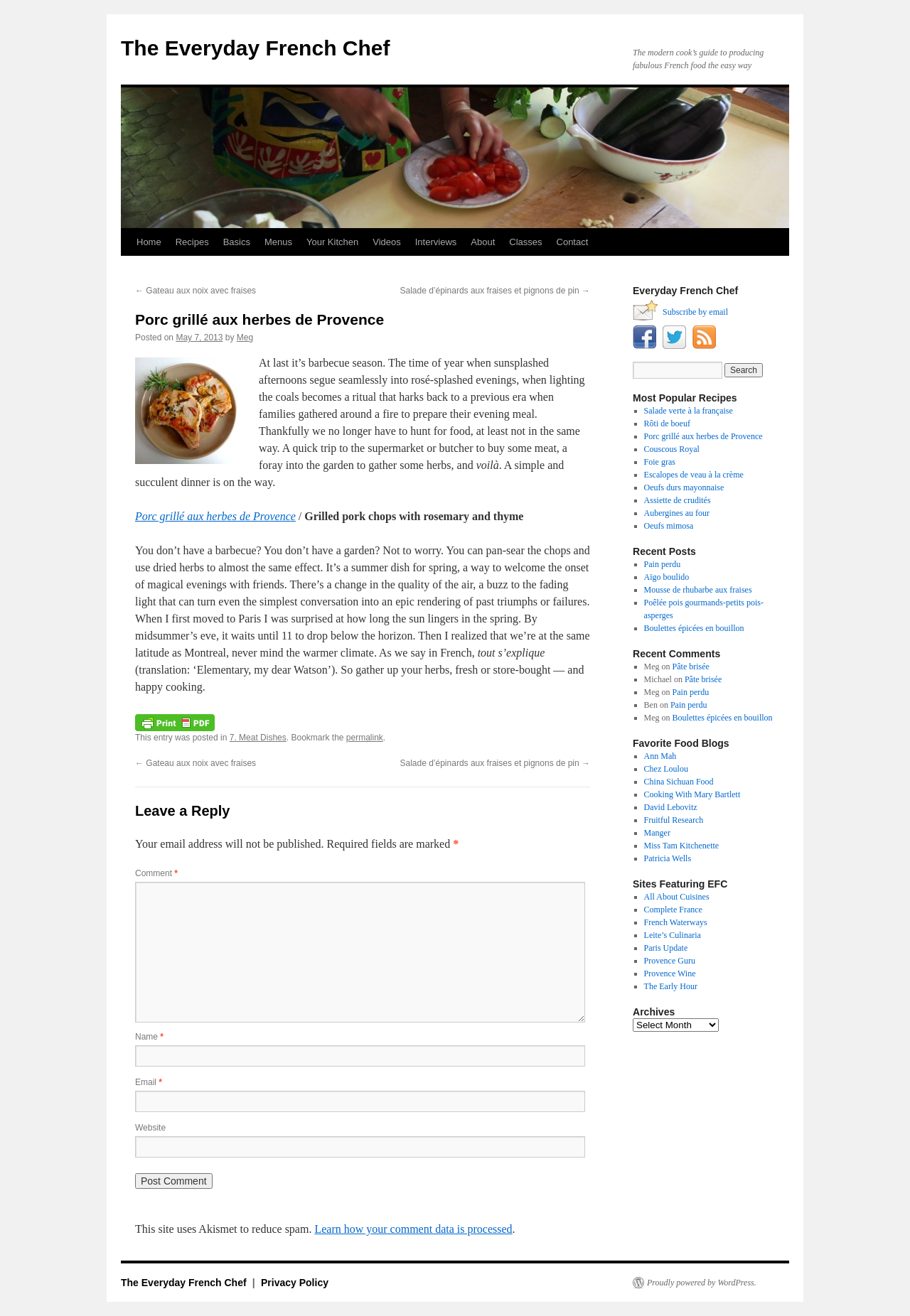Please determine the bounding box coordinates of the element to click in order to execute the following instruction: "Click the 'Home' link". The coordinates should be four float numbers between 0 and 1, specified as [left, top, right, bottom].

[0.142, 0.174, 0.185, 0.194]